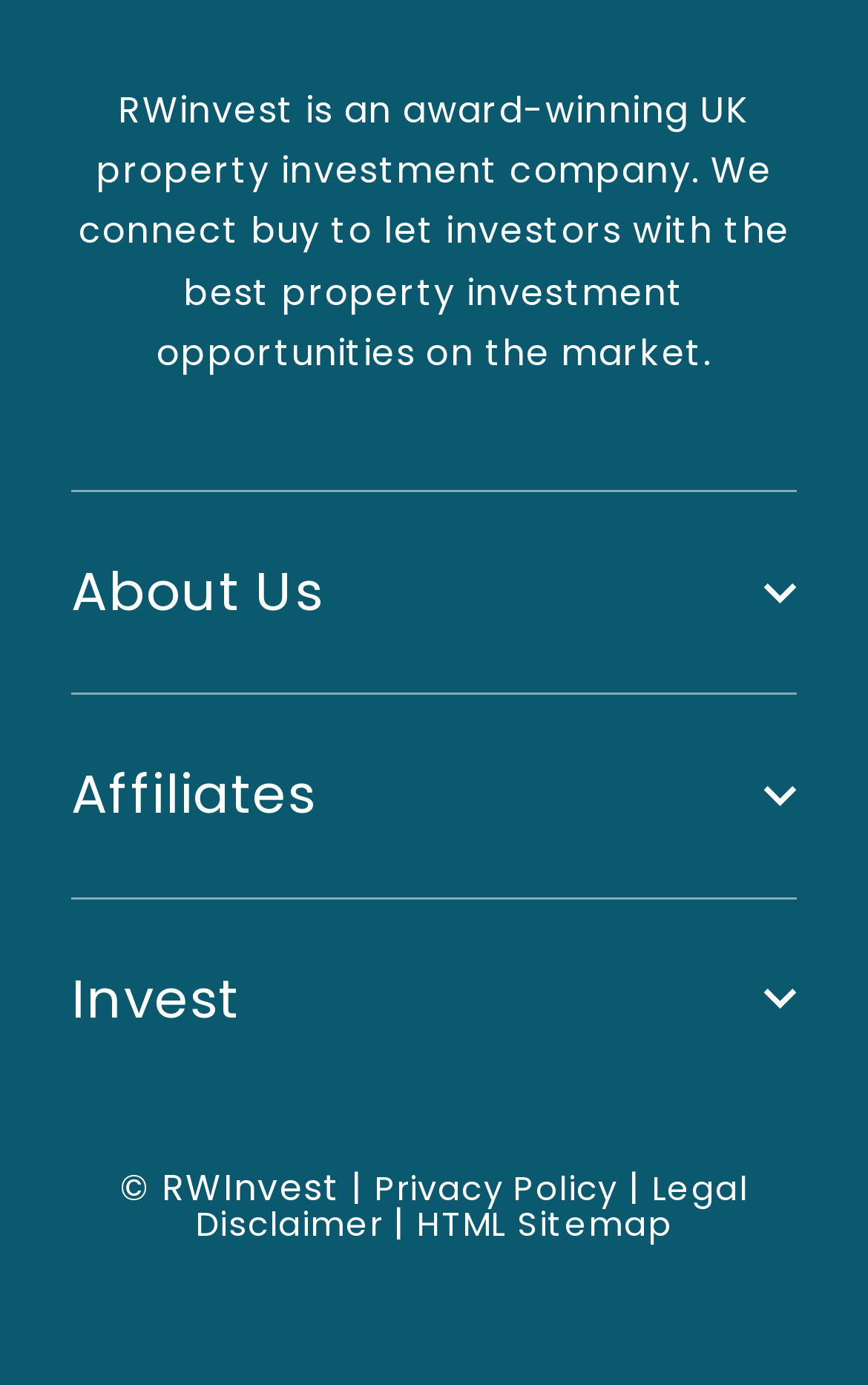Locate the bounding box coordinates of the element I should click to achieve the following instruction: "Explore Liverpool property investments".

[0.082, 0.815, 0.736, 0.849]